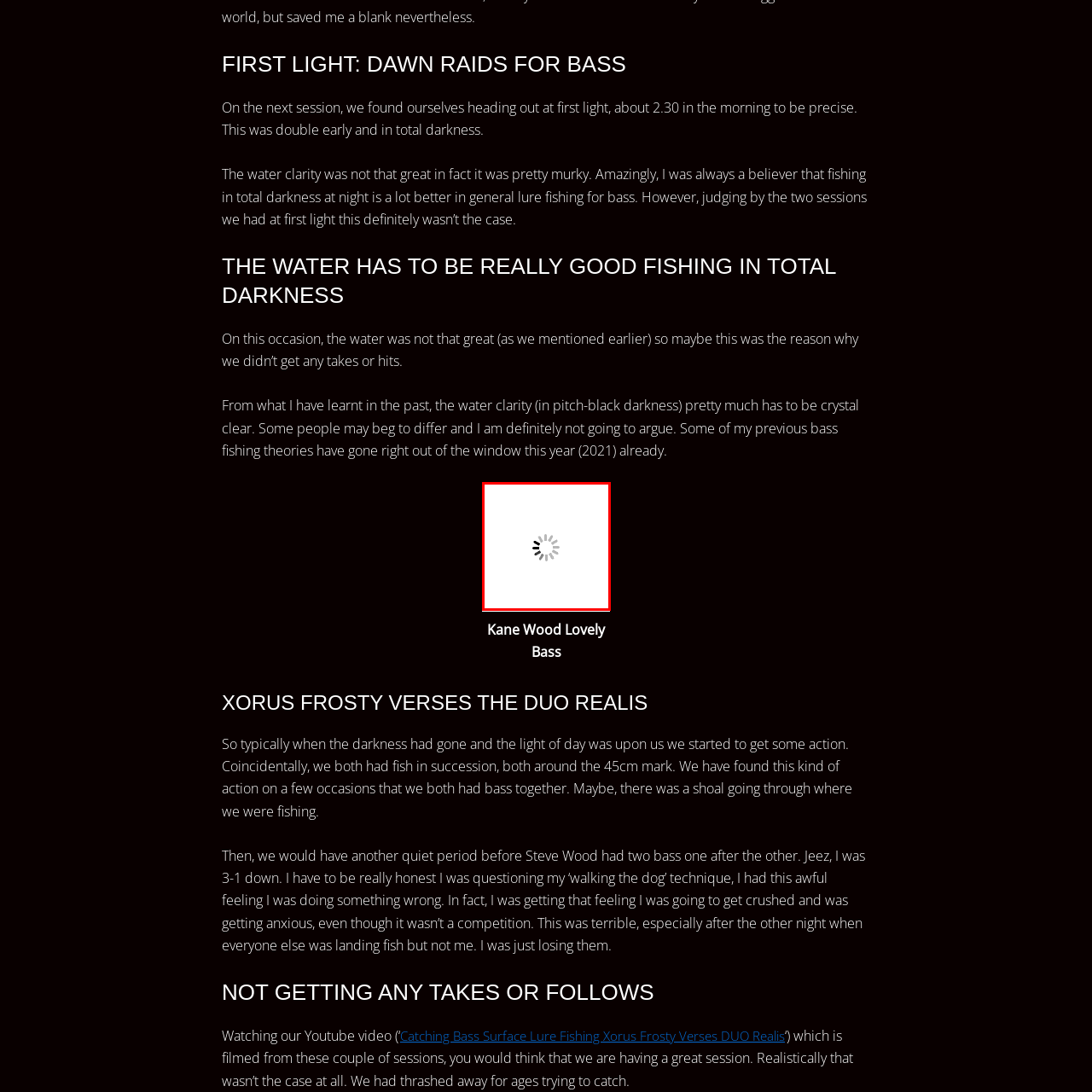What time of day did the fishing session take place?
Inspect the highlighted part of the image and provide a single word or phrase as your answer.

Early morning